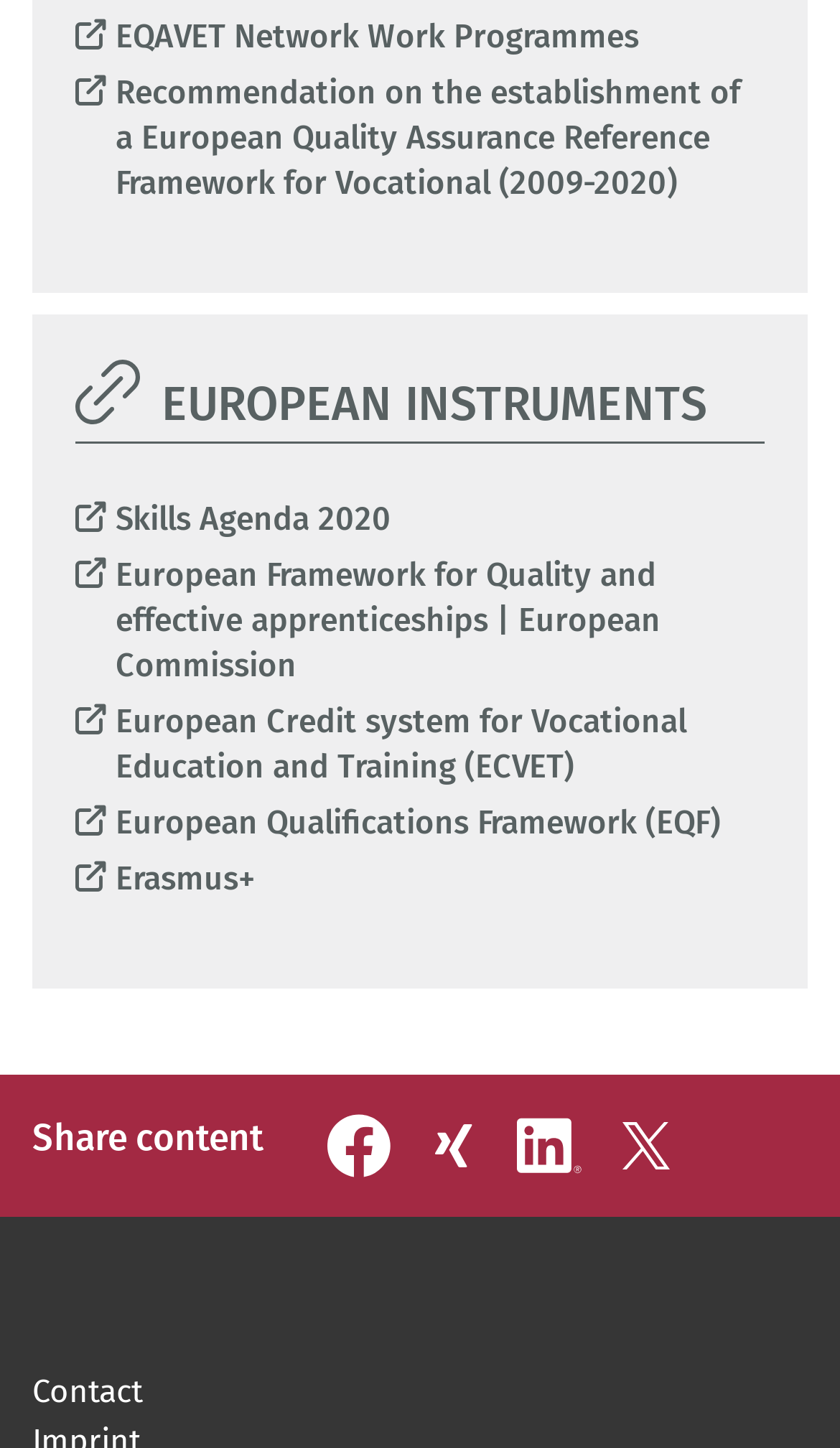Calculate the bounding box coordinates for the UI element based on the following description: "European Qualifications Framework (EQF)". Ensure the coordinates are four float numbers between 0 and 1, i.e., [left, top, right, bottom].

[0.09, 0.554, 0.858, 0.585]